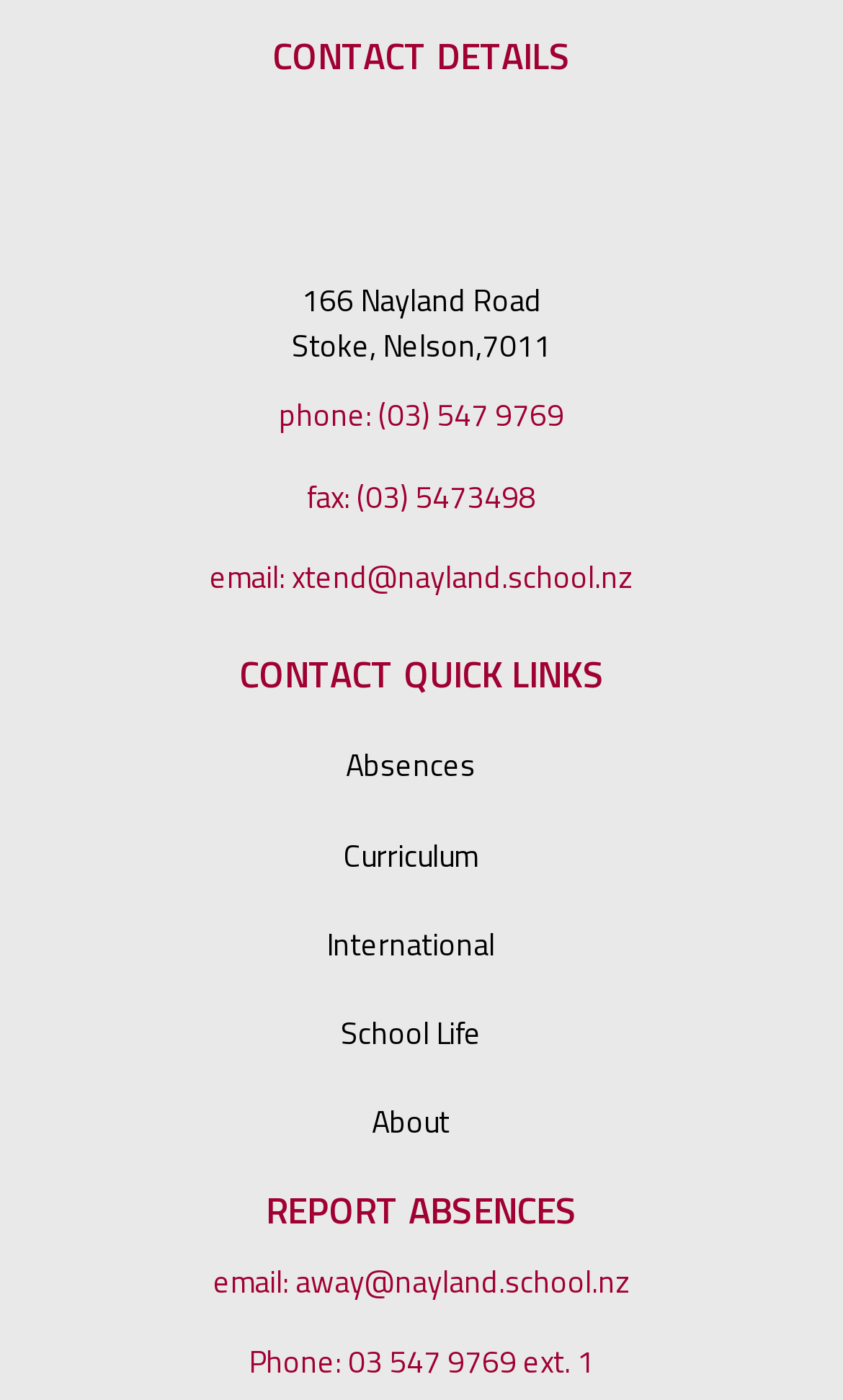What is the link to the 'Curriculum' page?
Kindly answer the question with as much detail as you can.

I found the link by looking at the 'CONTACT QUICK LINKS' section, where it is listed as a link labeled 'Curriculum'.